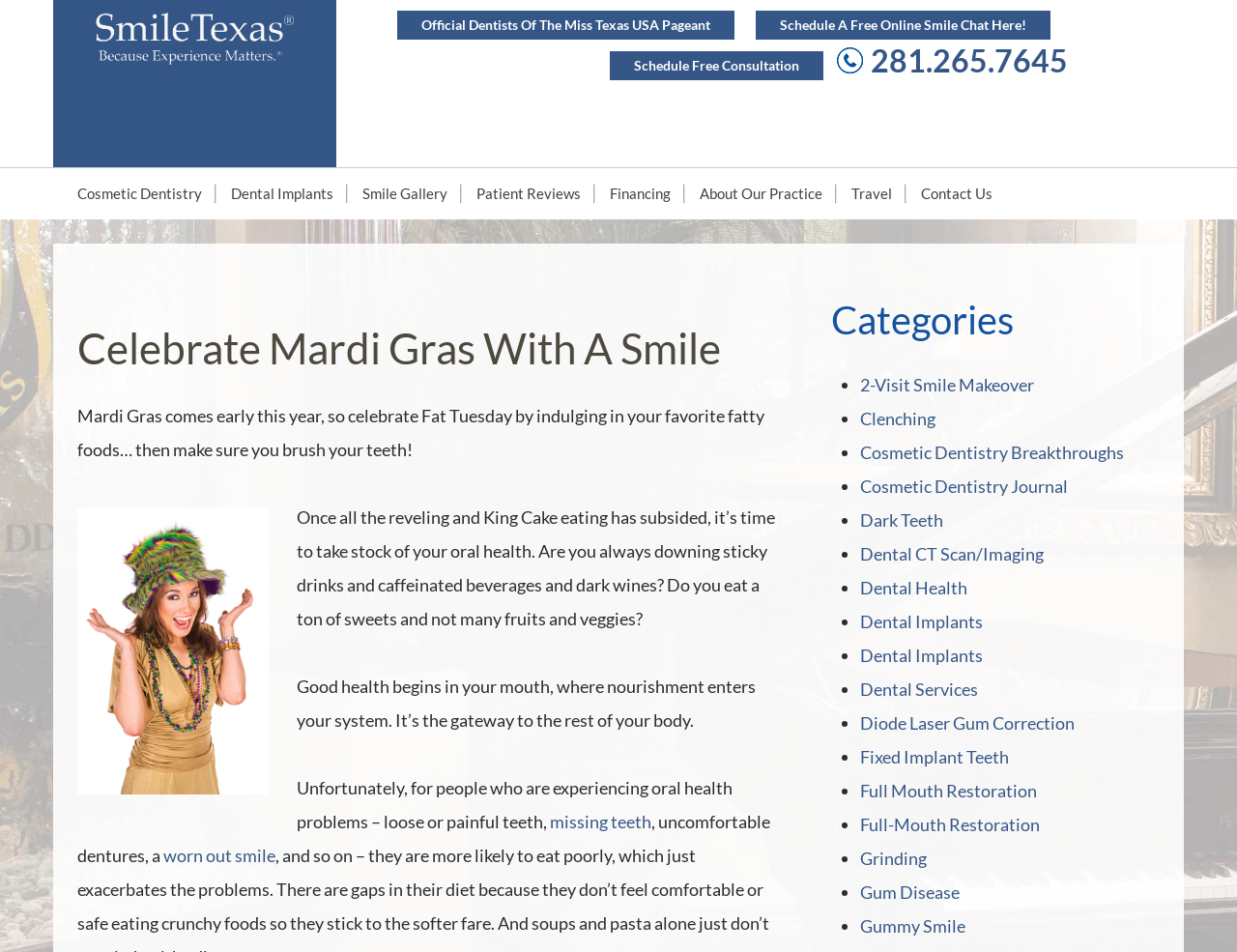Can you specify the bounding box coordinates for the region that should be clicked to fulfill this instruction: "Read more about 'Dental Implants'".

[0.175, 0.177, 0.281, 0.23]